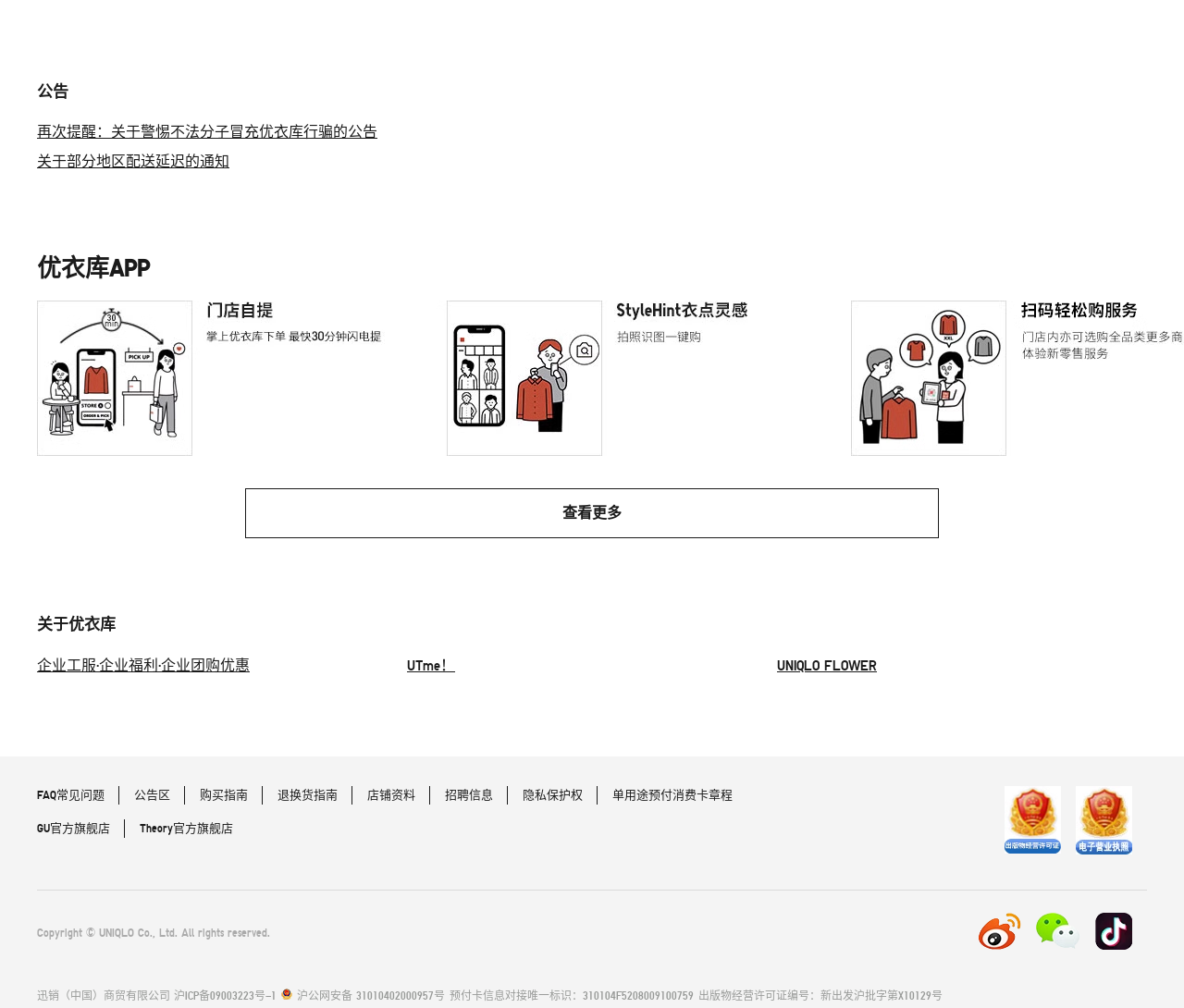Give a one-word or one-phrase response to the question:
What is the first announcement on the webpage?

About being cautious of fraudulent activities